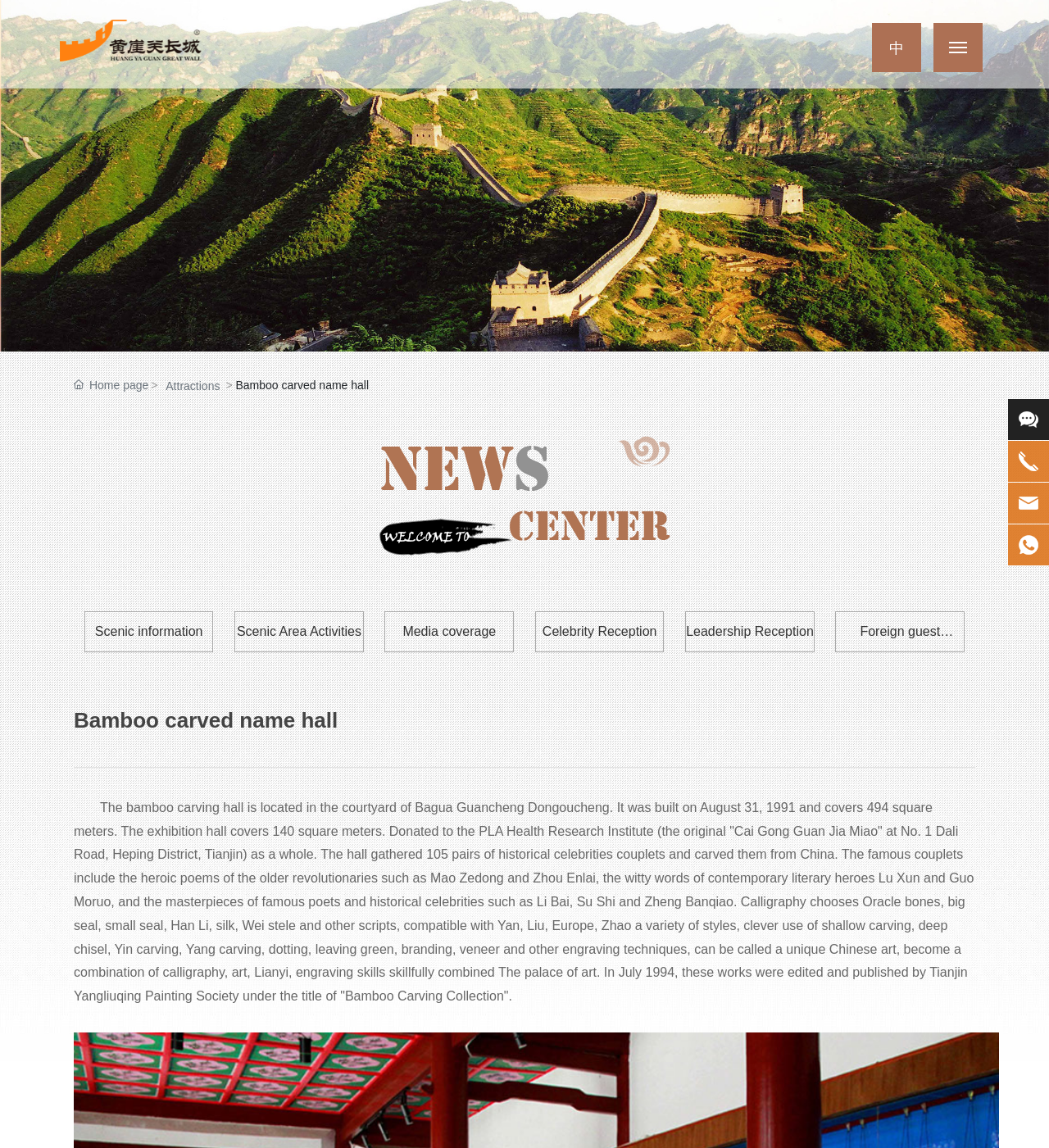Can you specify the bounding box coordinates of the area that needs to be clicked to fulfill the following instruction: "View 'Attractions'"?

[0.158, 0.328, 0.21, 0.345]